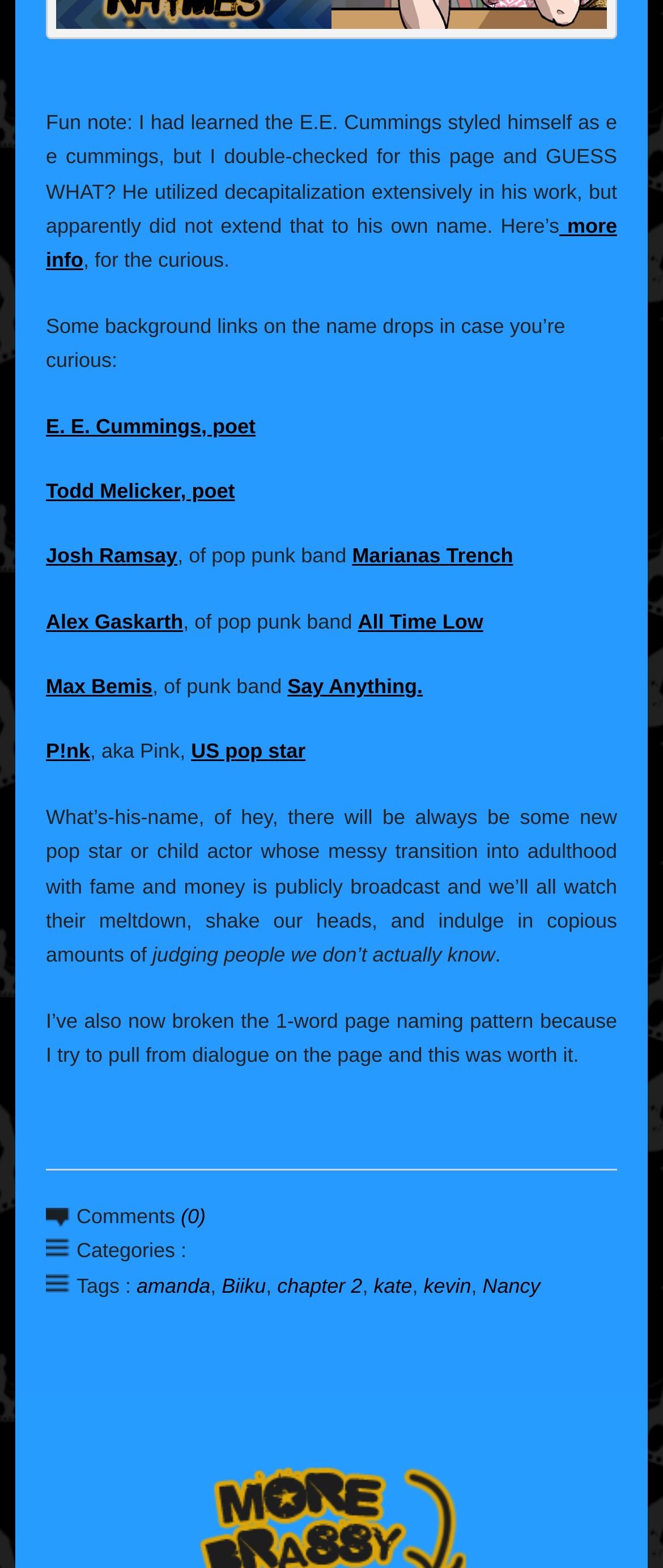Could you specify the bounding box coordinates for the clickable section to complete the following instruction: "View list of banks in Latvia"?

None